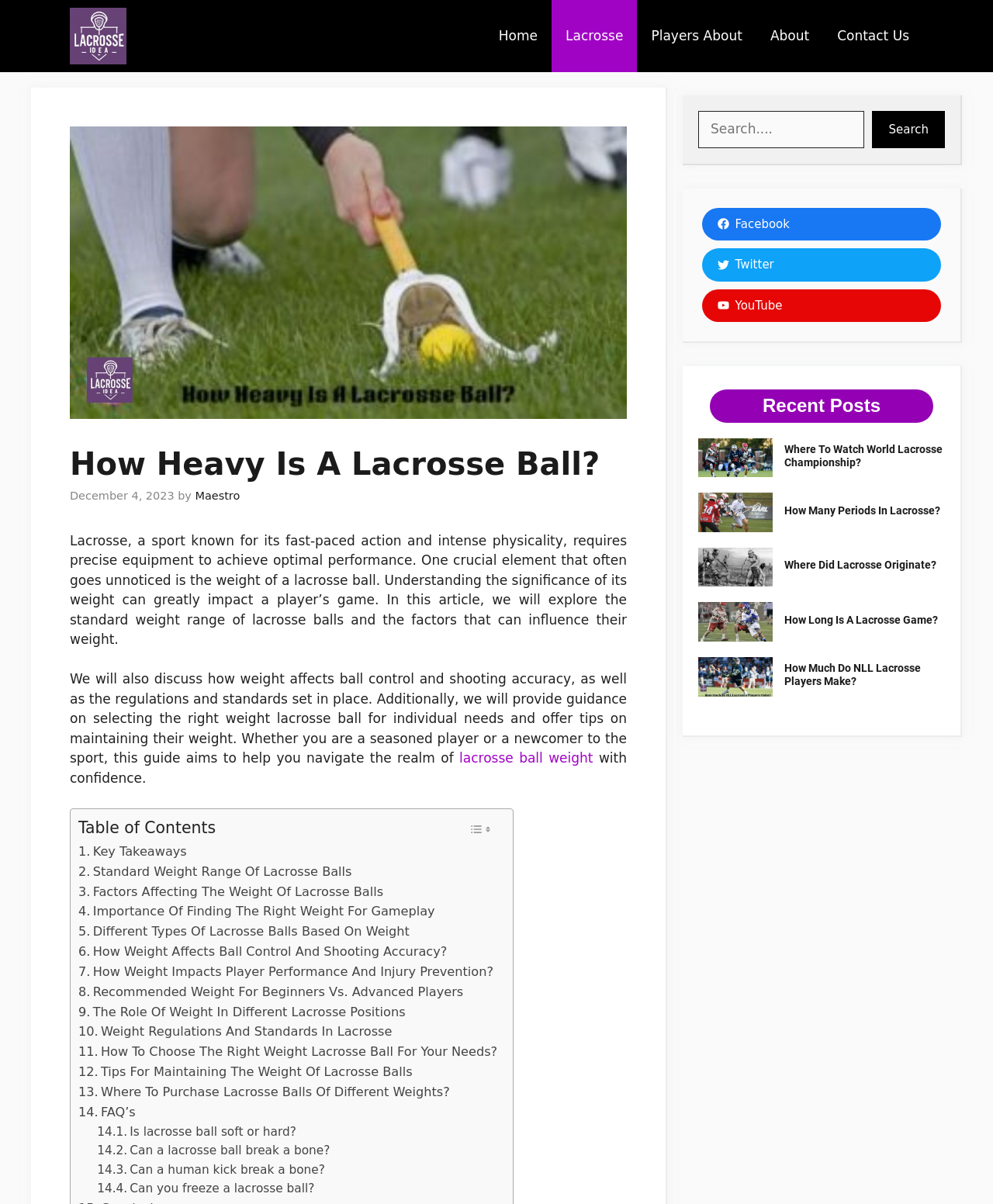Determine the bounding box coordinates of the section I need to click to execute the following instruction: "Check the 'Recent Posts'". Provide the coordinates as four float numbers between 0 and 1, i.e., [left, top, right, bottom].

[0.715, 0.323, 0.94, 0.351]